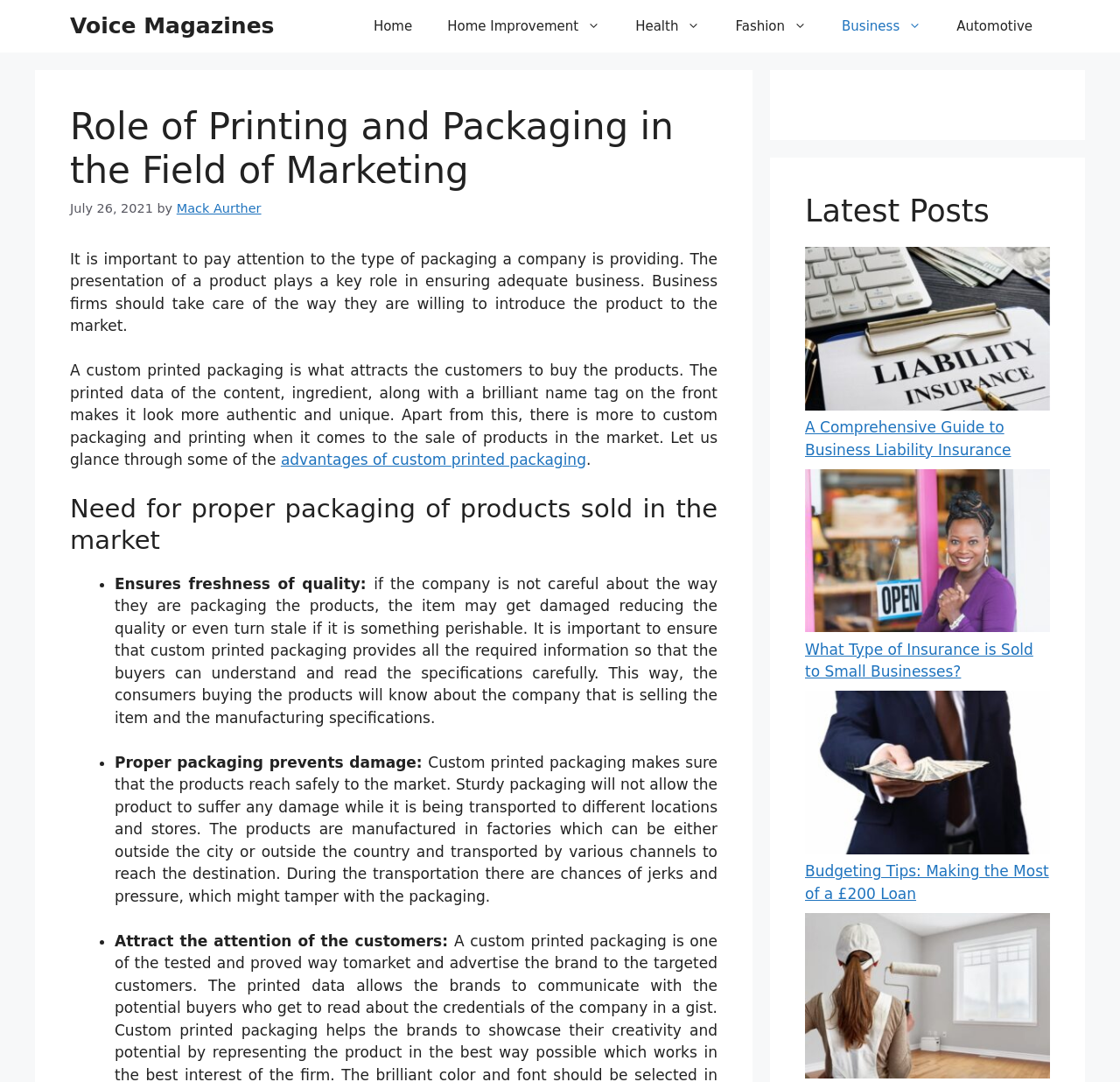What is the benefit of sturdy packaging?
Give a one-word or short phrase answer based on the image.

Prevents damage